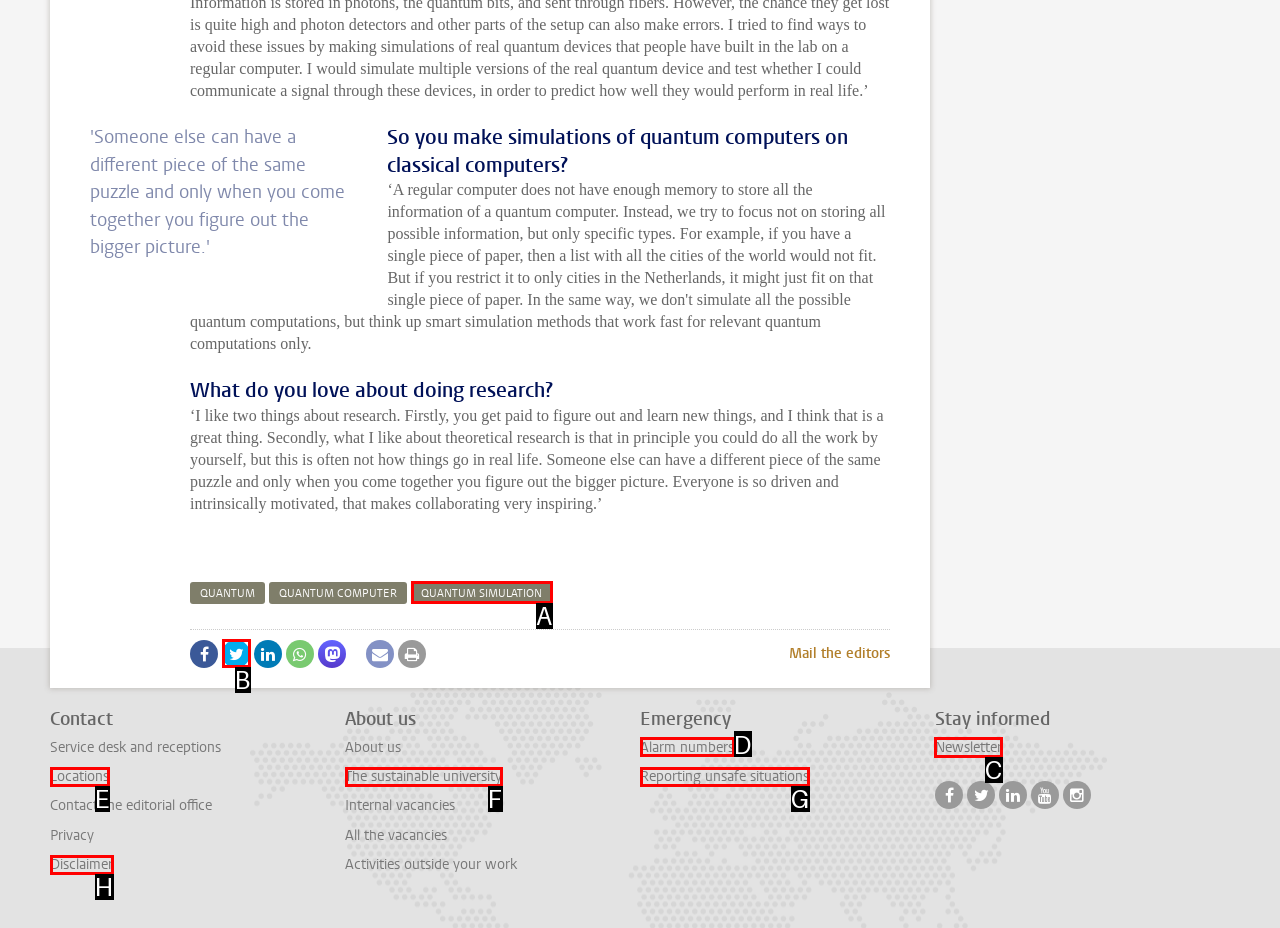Identify the correct UI element to click to achieve the task: Subscribe to the newsletter.
Answer with the letter of the appropriate option from the choices given.

C